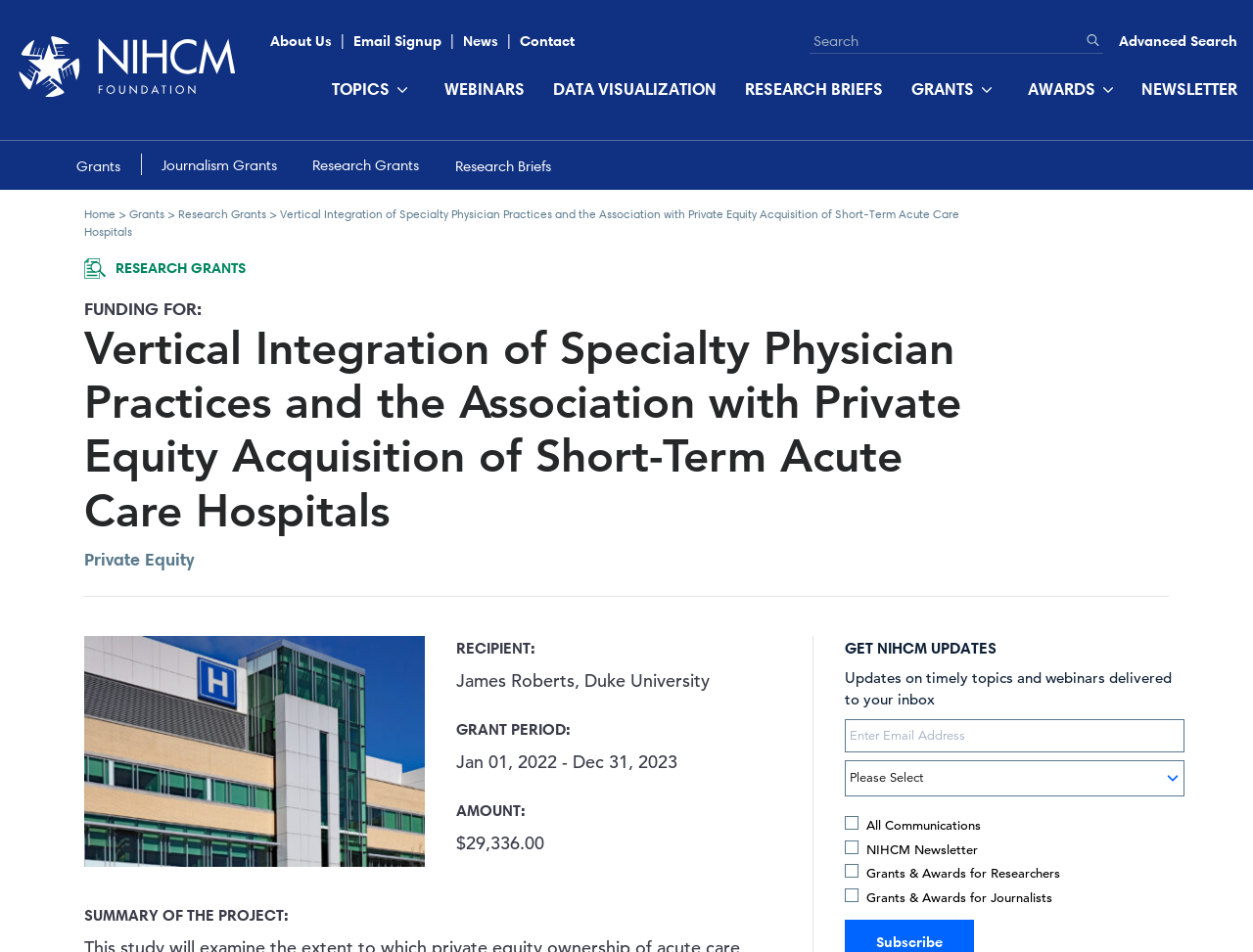Please identify the bounding box coordinates of the element that needs to be clicked to perform the following instruction: "Go to homepage".

[0.012, 0.037, 0.191, 0.103]